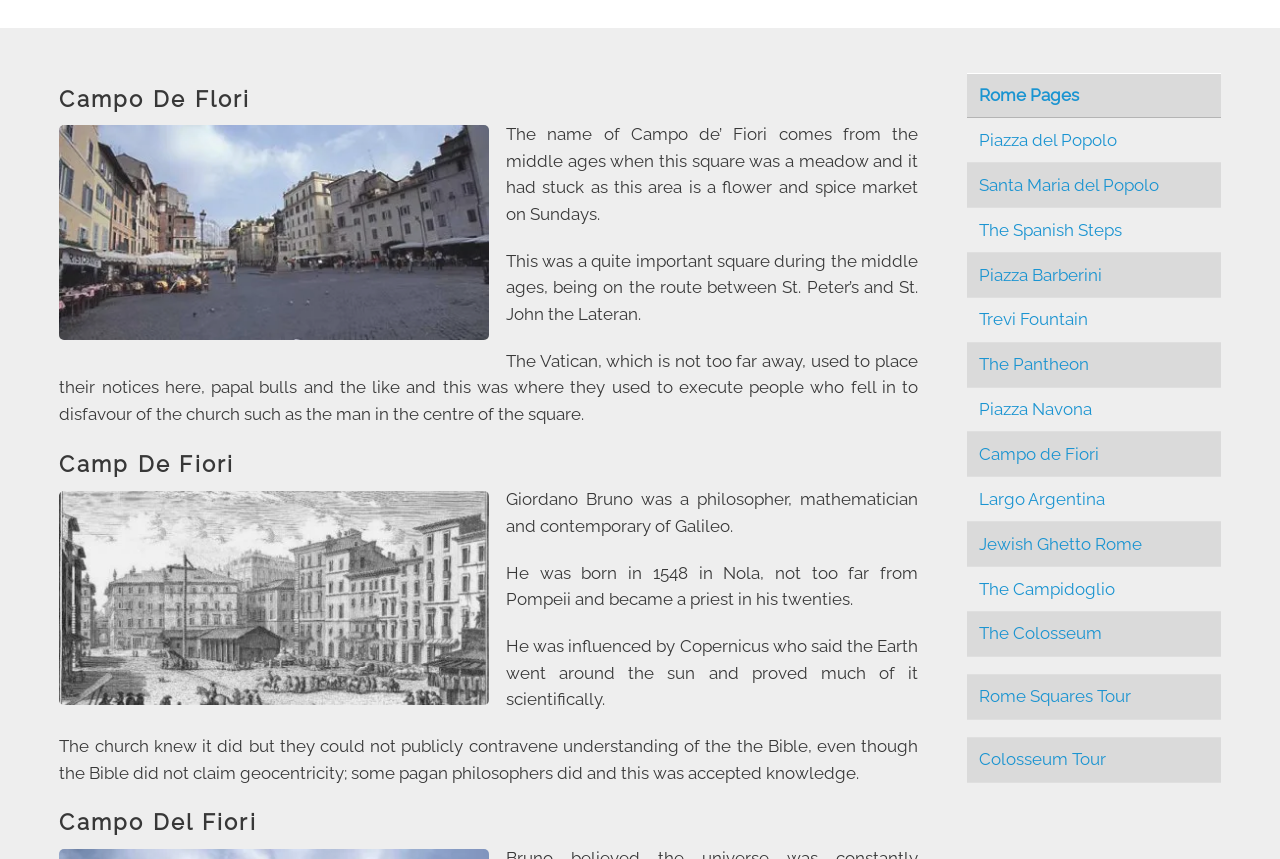Please determine the bounding box of the UI element that matches this description: The Pantheon. The coordinates should be given as (top-left x, top-left y, bottom-right x, bottom-right y), with all values between 0 and 1.

[0.765, 0.411, 0.851, 0.435]